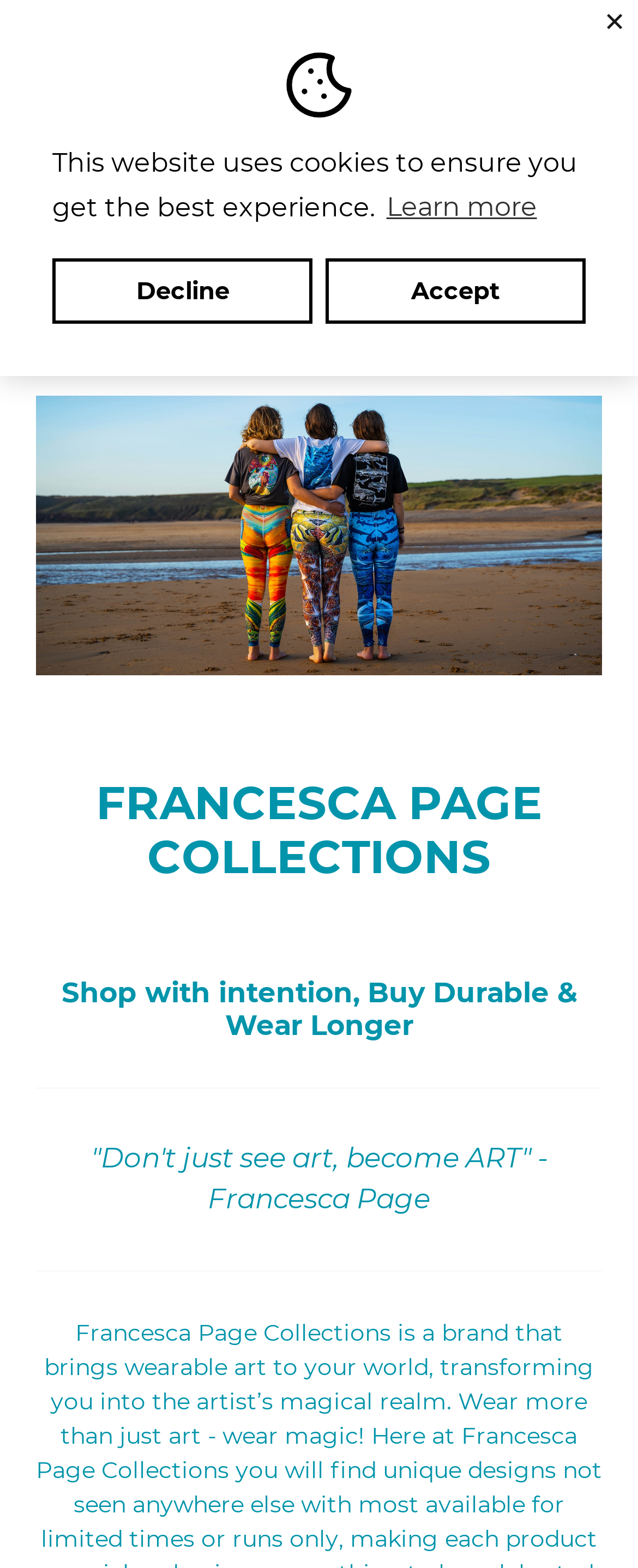Find the bounding box coordinates of the clickable area that will achieve the following instruction: "check Candia, NH".

None